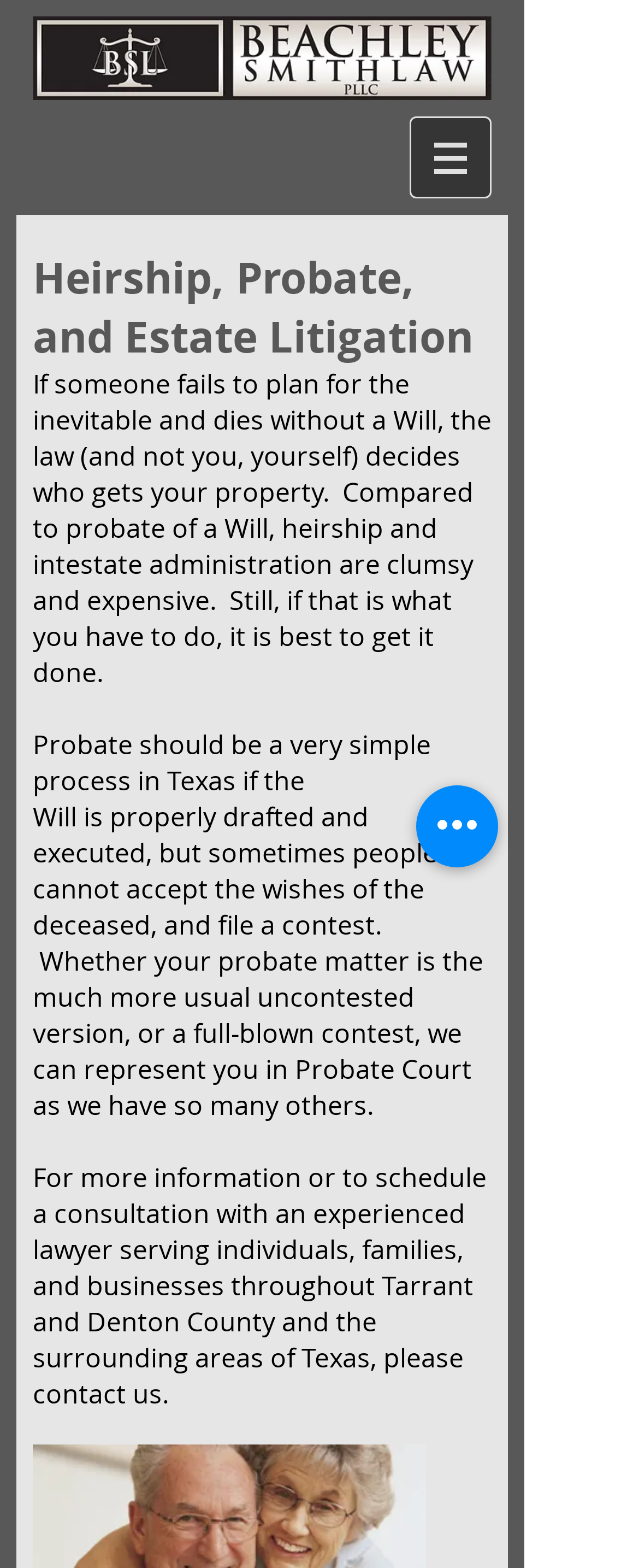Calculate the bounding box coordinates for the UI element based on the following description: "aria-label="Quick actions"". Ensure the coordinates are four float numbers between 0 and 1, i.e., [left, top, right, bottom].

[0.651, 0.501, 0.779, 0.553]